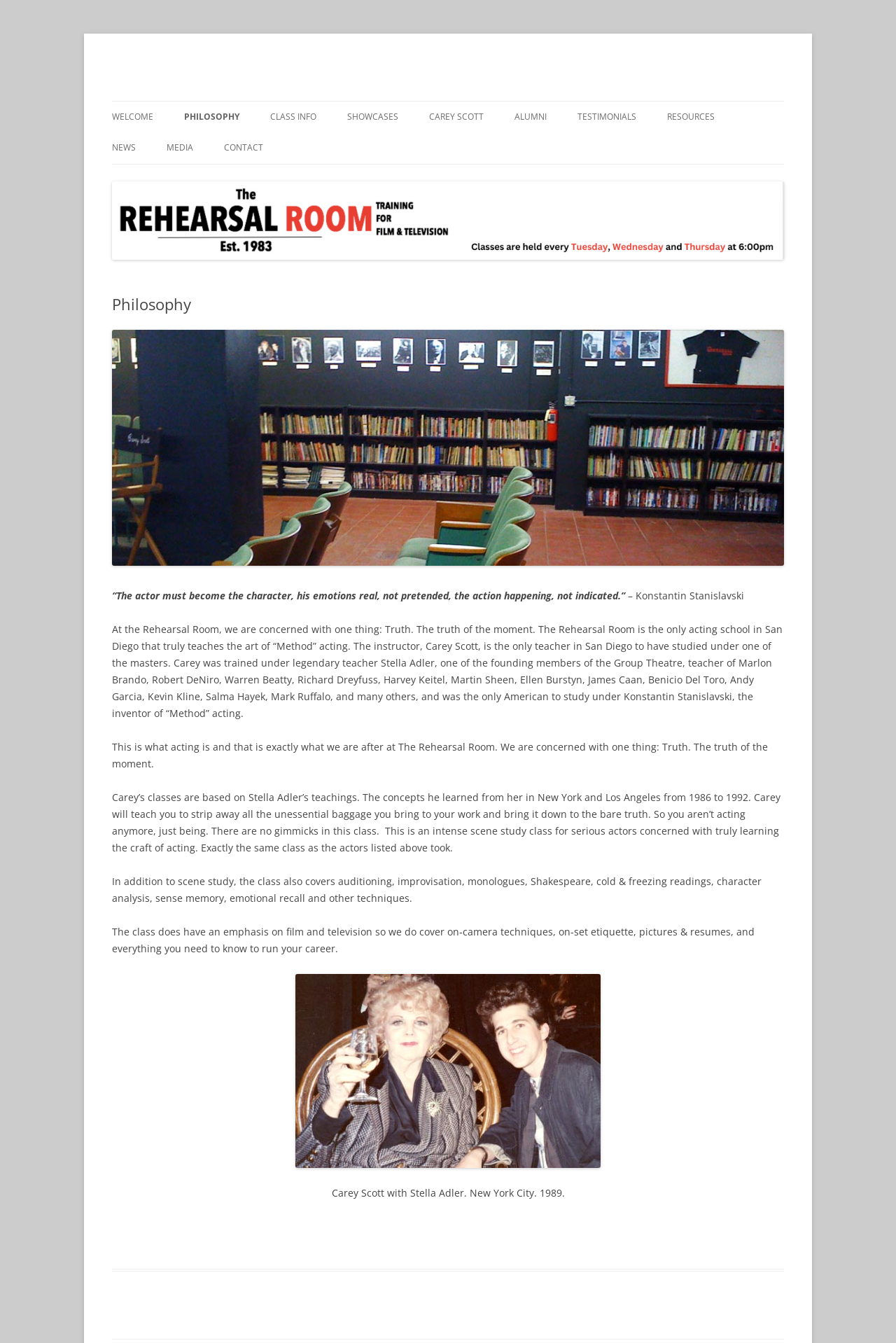Please provide a comprehensive response to the question based on the details in the image: What is the name of the Russian actor who is quoted on the webpage?

I found the answer by reading the text on the webpage, specifically the quote that says '“The actor must become the character, his emotions real, not pretended, the action happening, not indicated.” – Konstantin Stanislavski'